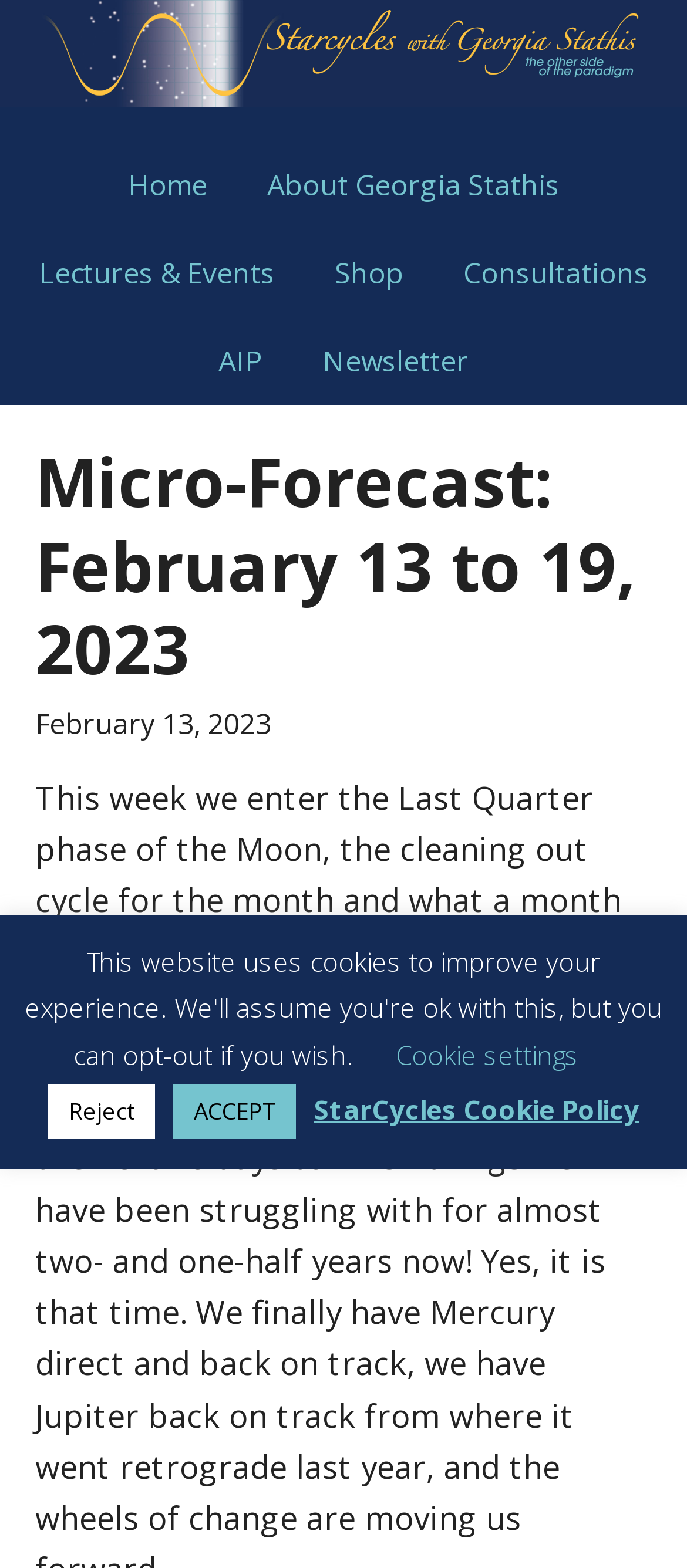Based on the element description, predict the bounding box coordinates (top-left x, top-left y, bottom-right x, bottom-right y) for the UI element in the screenshot: Consultations

[0.636, 0.146, 0.982, 0.202]